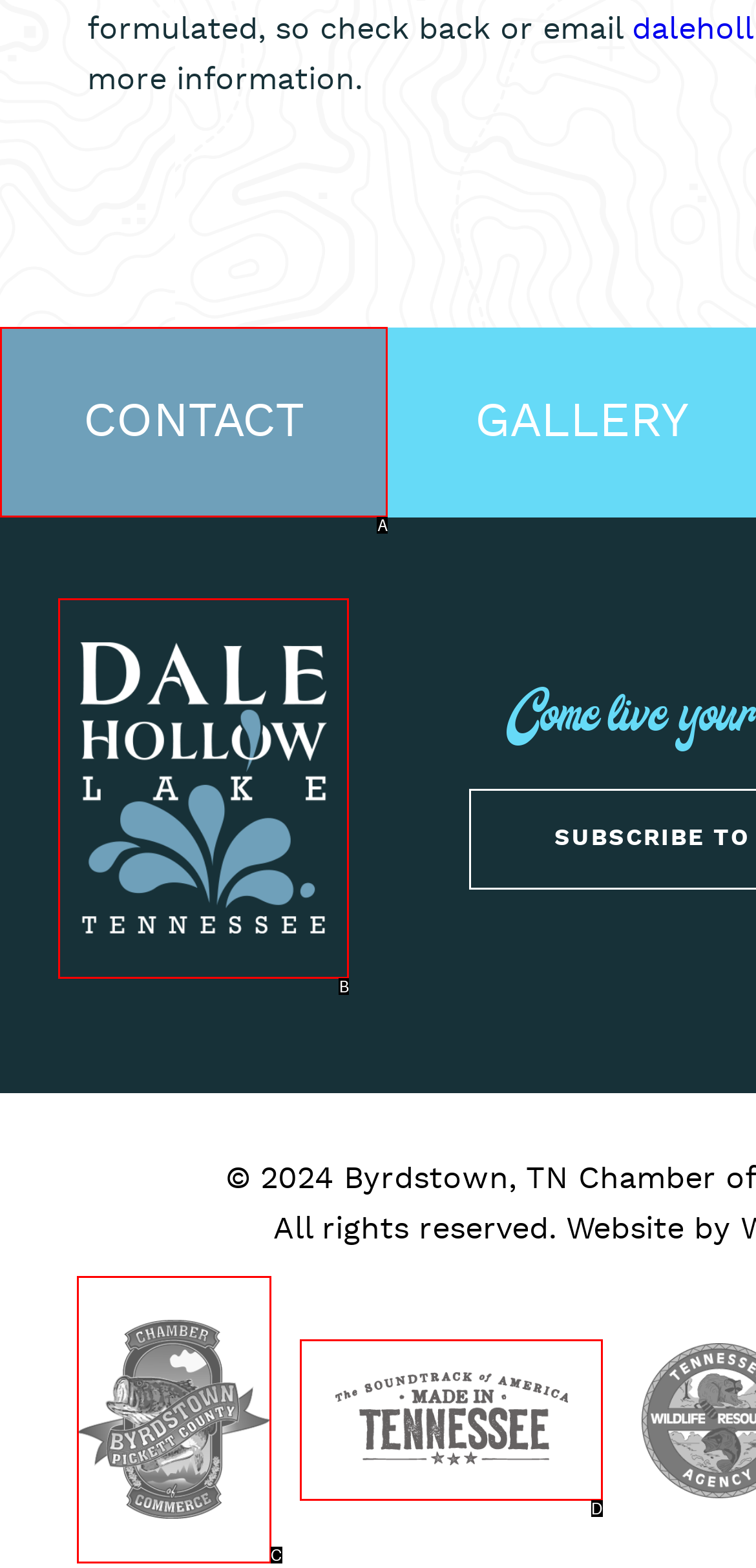Select the letter that corresponds to this element description: Byrdstown Logo
Answer with the letter of the correct option directly.

C